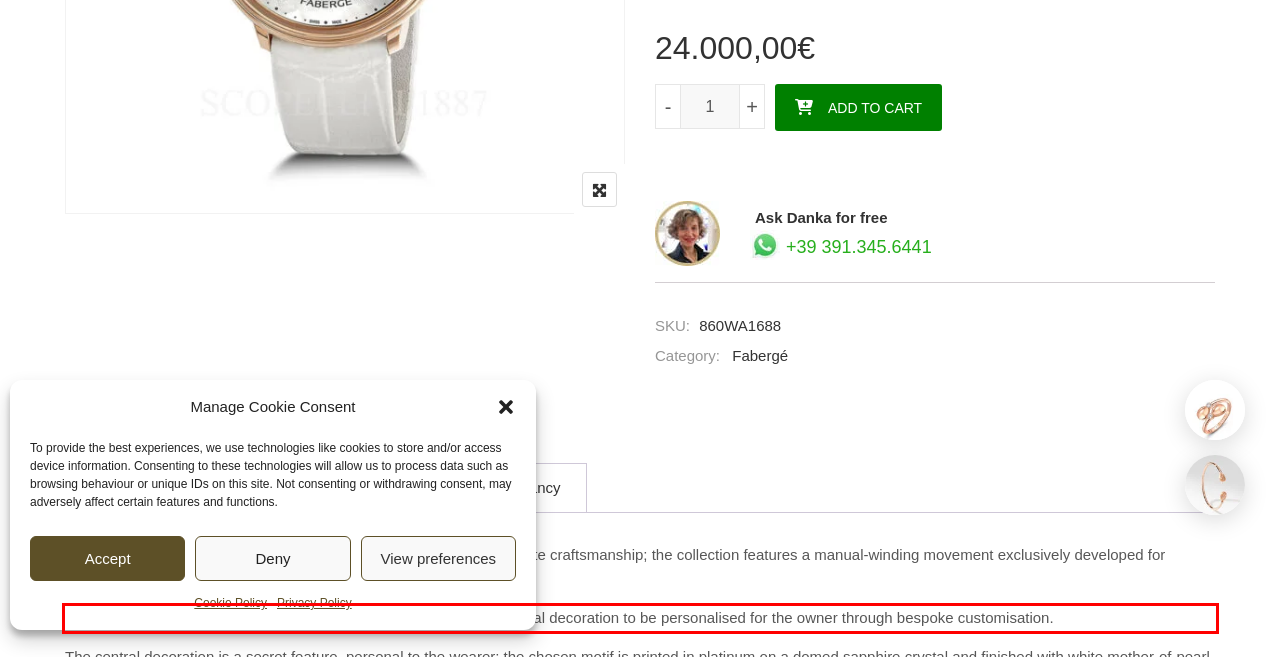Analyze the screenshot of the webpage that features a red bounding box and recognize the text content enclosed within this red bounding box.

The unique possibilities of this collection’s architecture allows the central decoration to be personalised for the owner through bespoke customisation.